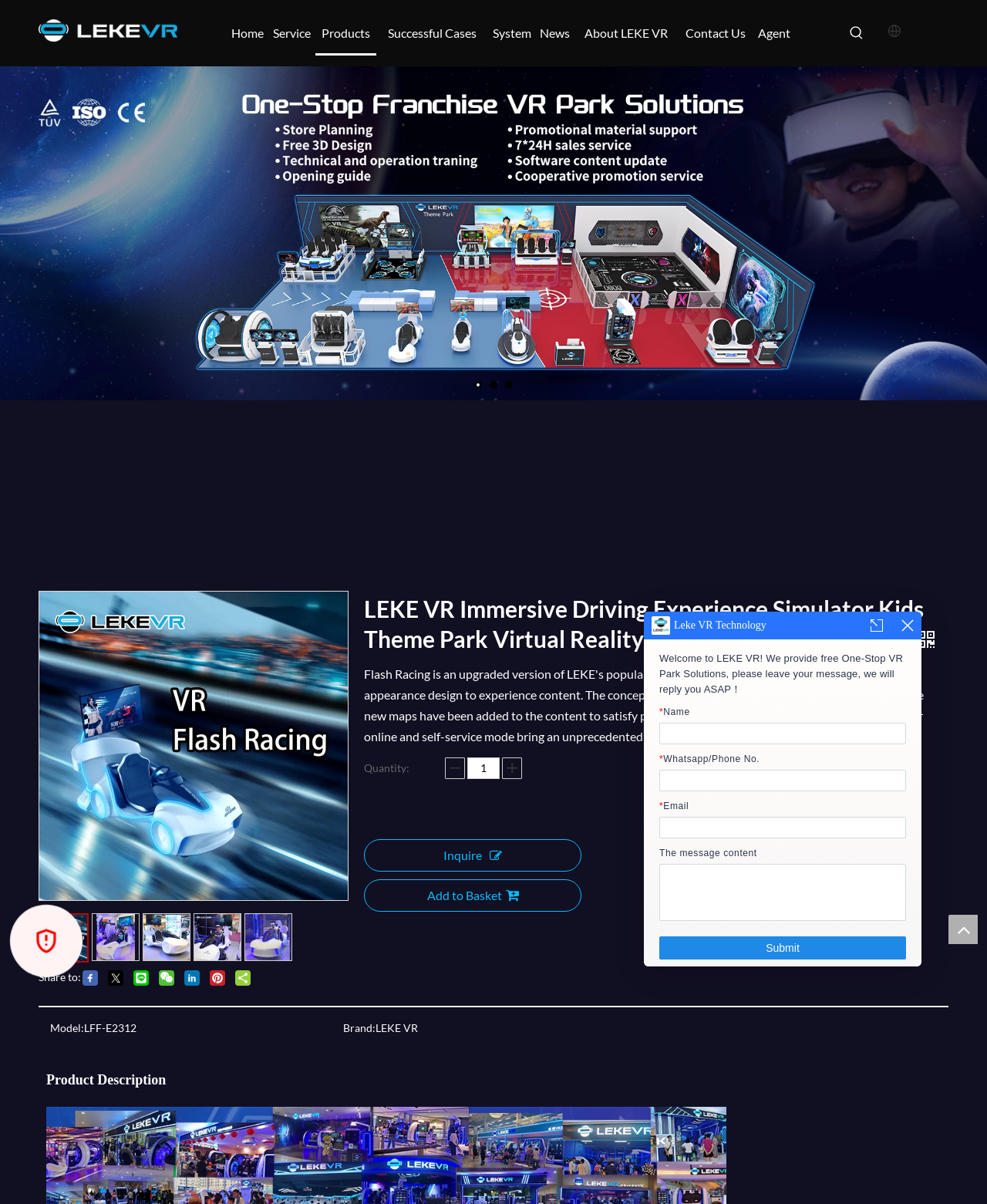How many sharing options are available?
Provide a detailed and well-explained answer to the question.

I counted the number of image elements with sharing button icons, including facebook, twitter, line, wechat, linkedin, pinterest, and sharethis, which are all located near the 'Share to:' text.